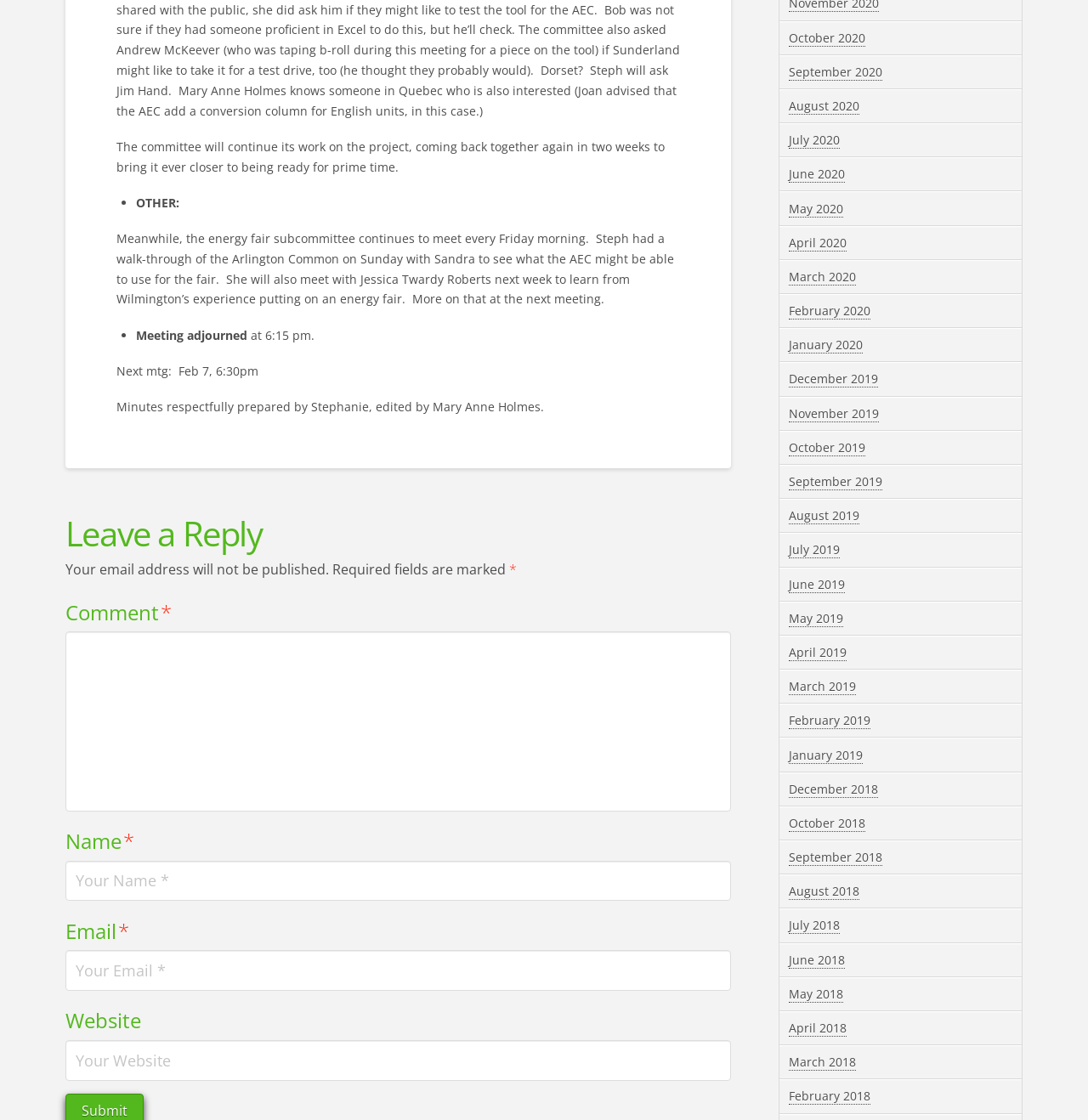How many required fields are there in the comment form? Based on the image, give a response in one word or a short phrase.

3